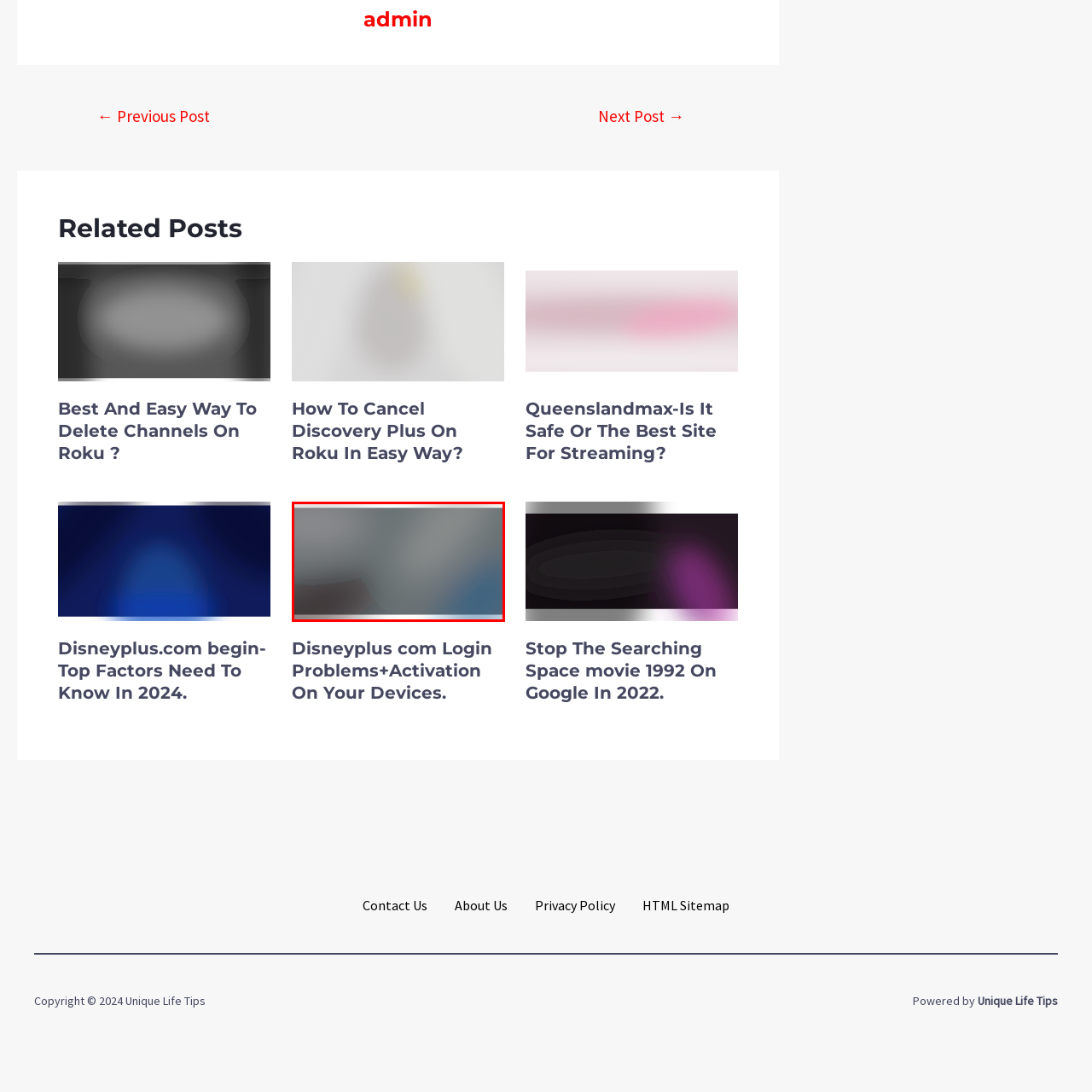Refer to the image within the red box and answer the question concisely with a single word or phrase: What design aspect is emphasized in the article?

Clarity and accessibility